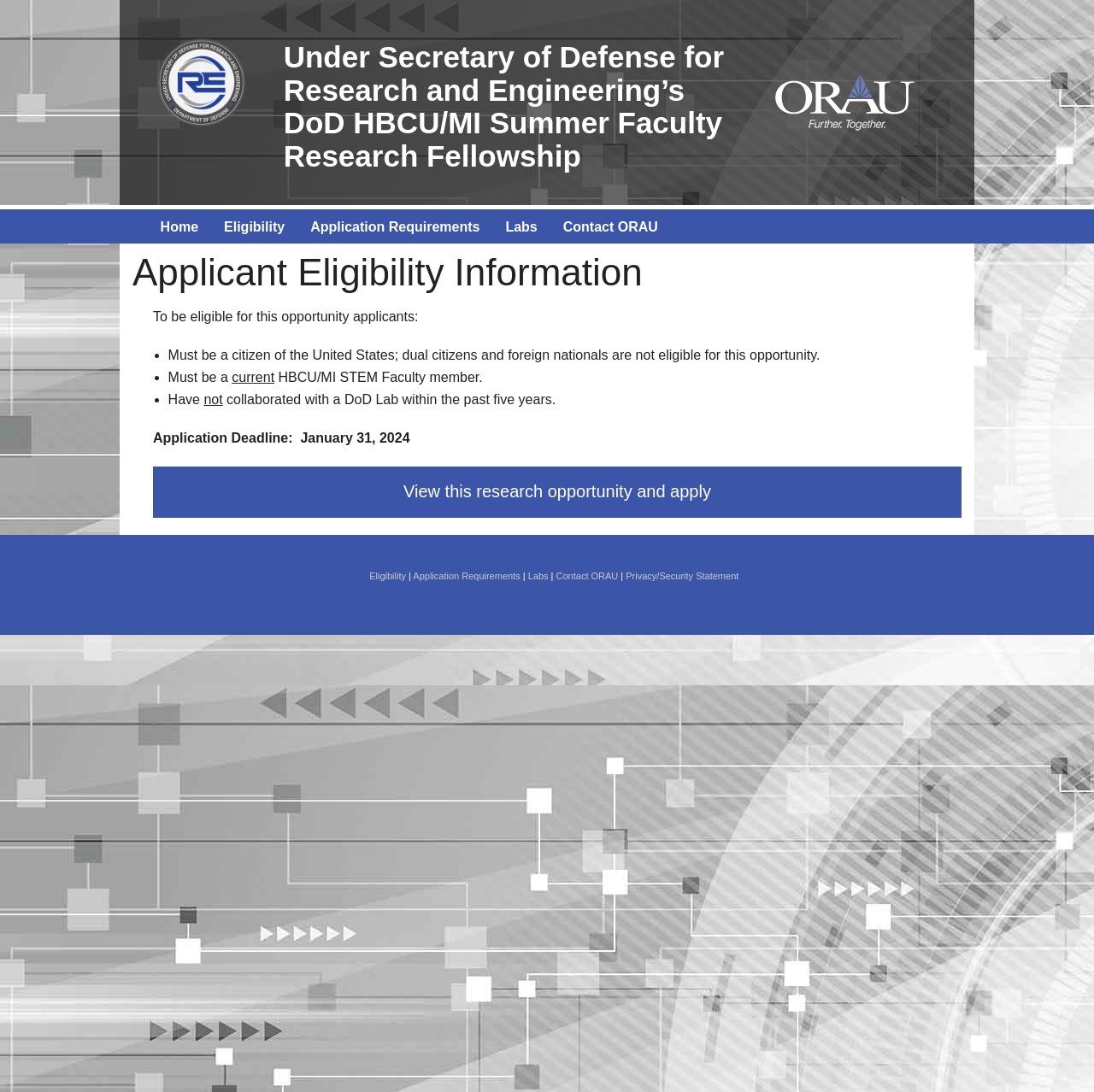Identify the bounding box coordinates for the UI element described as: "alt="NGA Visiting Scientist Program logo"".

[0.133, 0.07, 0.236, 0.083]